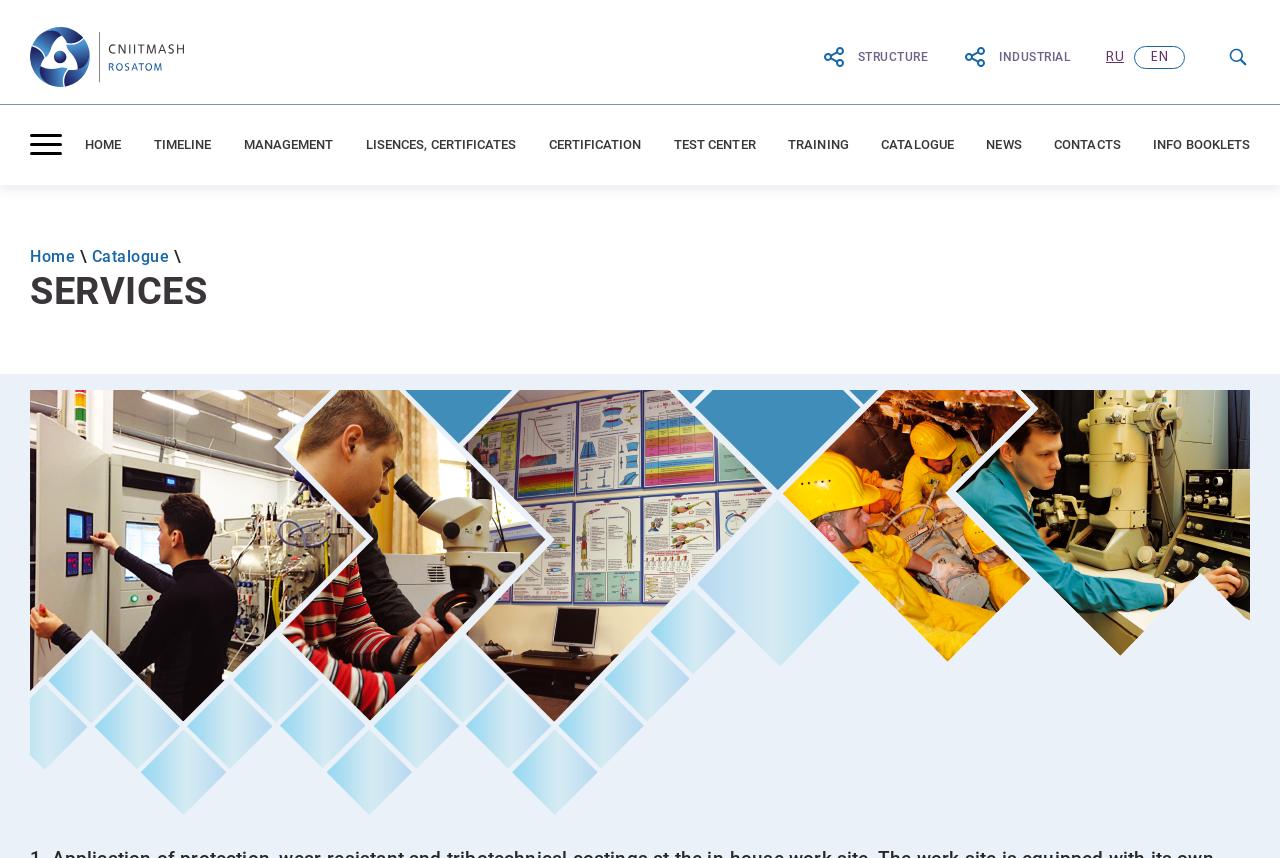How many images are there on the webpage? From the image, respond with a single word or brief phrase.

7